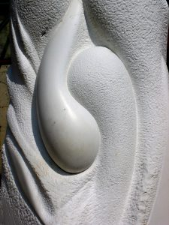Detail every aspect of the image in your caption.

This image showcases a detailed view of a sculpture, specifically the front element of the "Transformation" sculpture created by artist Johannes Steuck. The artwork features smooth, flowing lines and textural contrasts, highlighting the artist's skillful manipulation of the stone material. The sculpture's surface exhibits both polished and rough areas, creating a dynamic interplay of light and shadow. This particular detail emphasizes the organic forms that evoke a sense of movement and transformation, which are central themes in Steuck's work. The piece reflects an engaging blend of realism and abstraction, inviting viewers to explore its tactile qualities and conceptual depth.